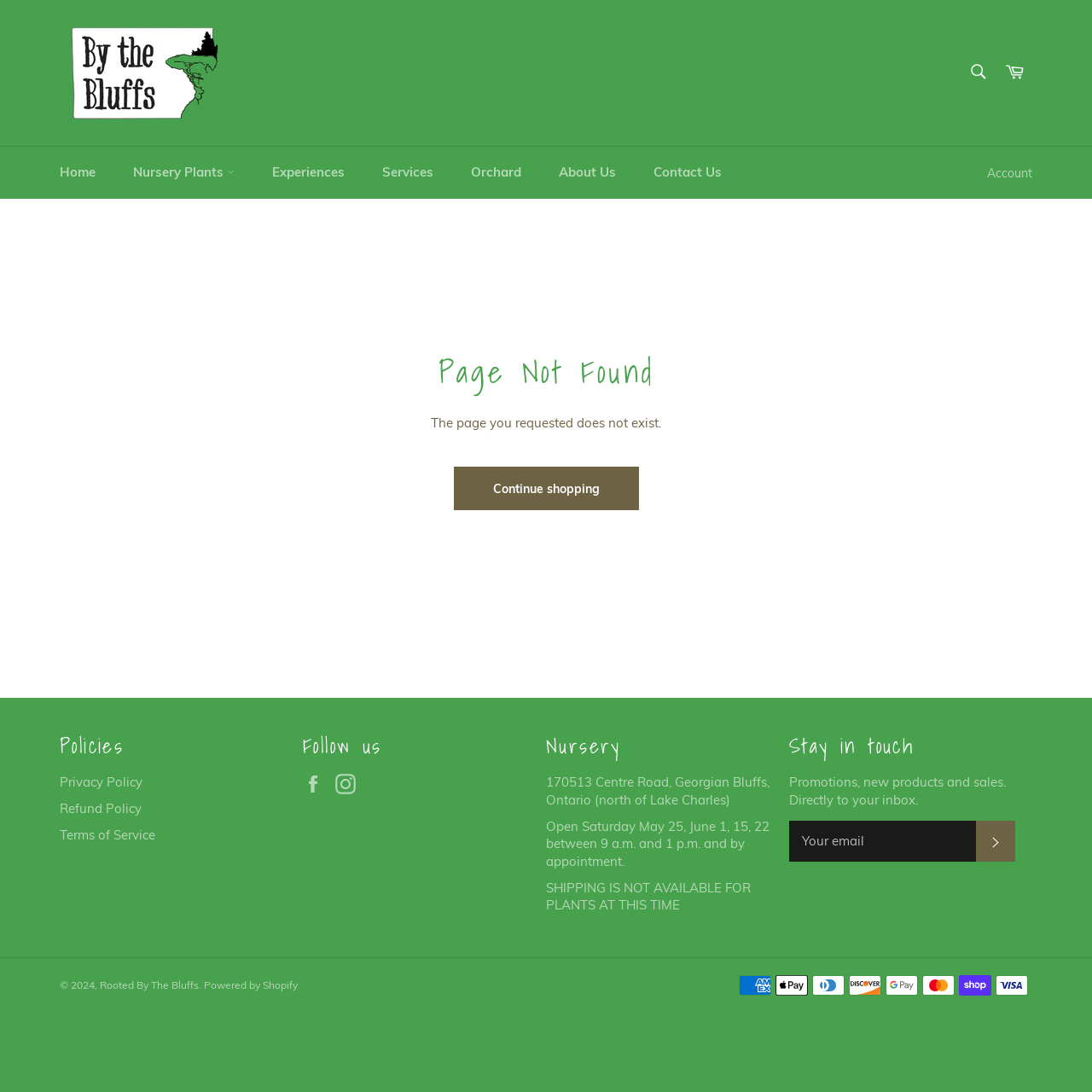Please specify the bounding box coordinates of the area that should be clicked to accomplish the following instruction: "Search for something". The coordinates should consist of four float numbers between 0 and 1, i.e., [left, top, right, bottom].

[0.877, 0.049, 0.912, 0.084]